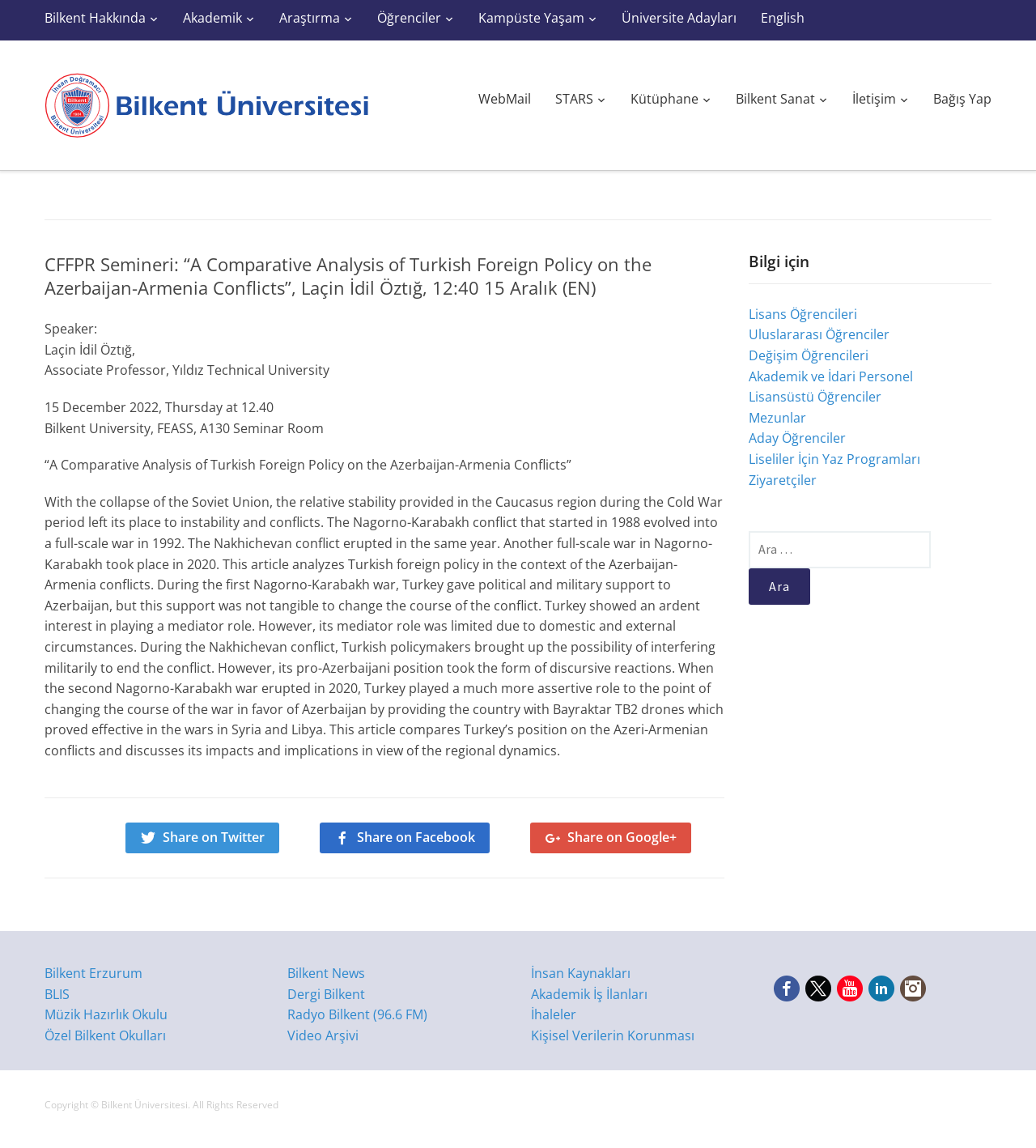From the image, can you give a detailed response to the question below:
How many links are available in the footer section?

In the footer section, there are nine links available, which are 'Share on Twitter', 'Share on Facebook', 'Share on Google+', 'Lisans Öğrencileri', 'Uluslararası Öğrenciler', 'Değişim Öğrencileri', 'Akademik ve İdari Personel', 'Lisansüstü Öğrenciler', and 'Mezunlar'.